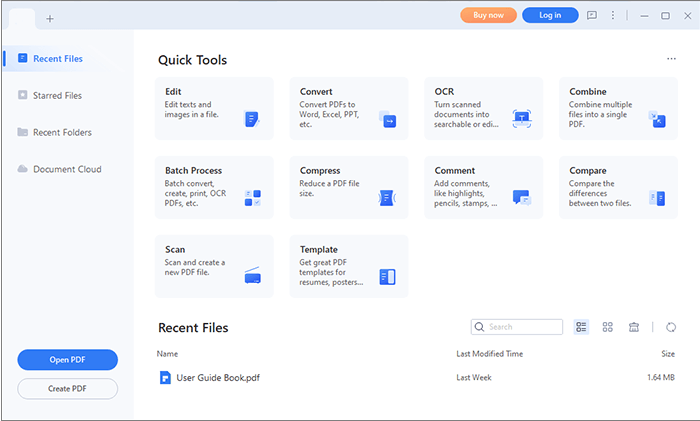Respond with a single word or phrase for the following question: 
How many functionalities are available in the 'Quick Tools' area?

8